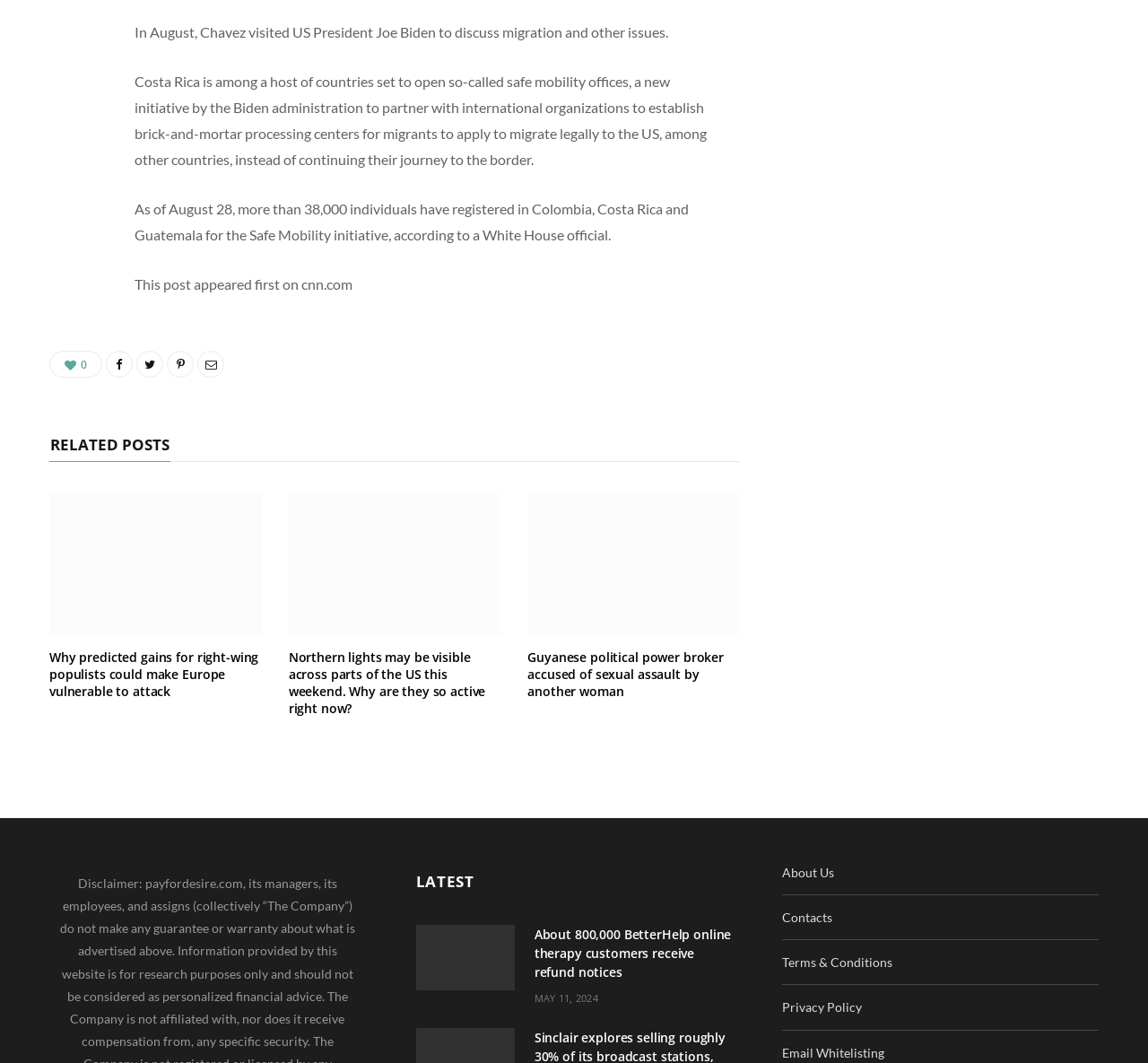Please determine the bounding box coordinates of the section I need to click to accomplish this instruction: "View related post about right-wing populists".

[0.043, 0.464, 0.228, 0.598]